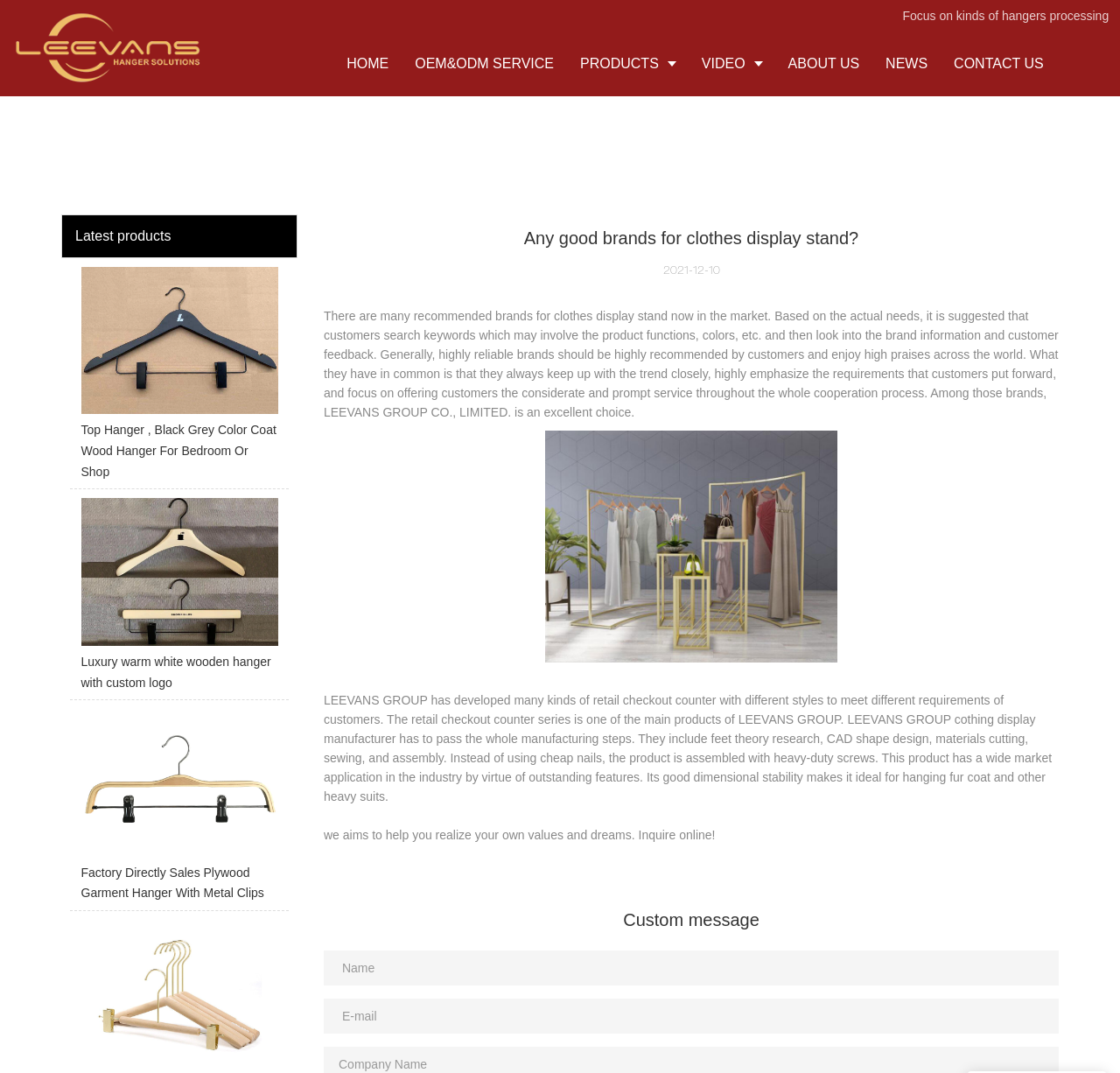Using the information in the image, give a comprehensive answer to the question: 
What is the focus of LEEVANS GROUP?

The webpage mentions that LEEVANS GROUP focuses on kinds of hangers processing, as stated in the text 'Focus on kinds of hangers processing'.